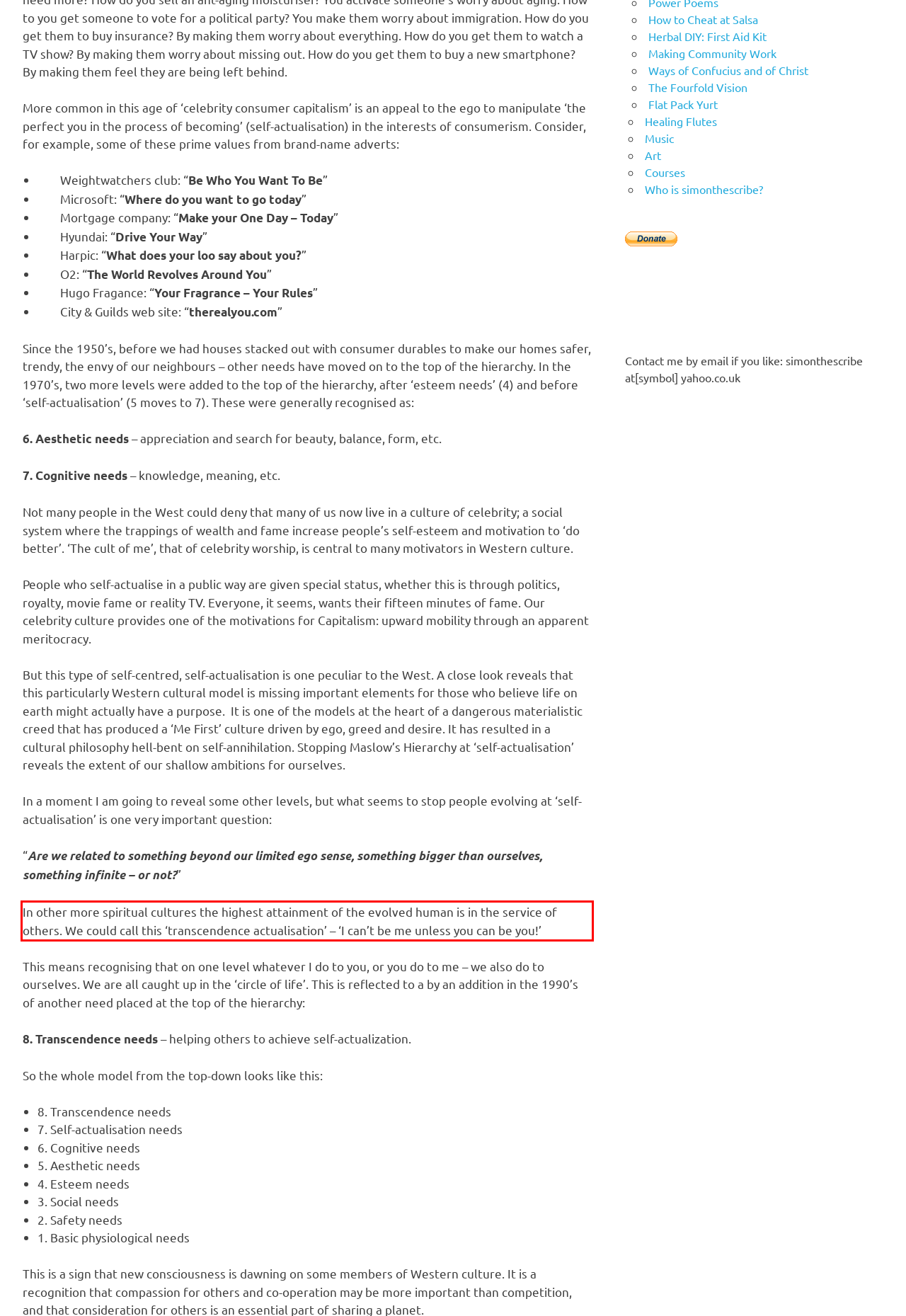Identify the text within the red bounding box on the webpage screenshot and generate the extracted text content.

In other more spiritual cultures the highest attainment of the evolved human is in the service of others. We could call this ‘transcendence actualisation’ – ‘I can’t be me unless you can be you!’